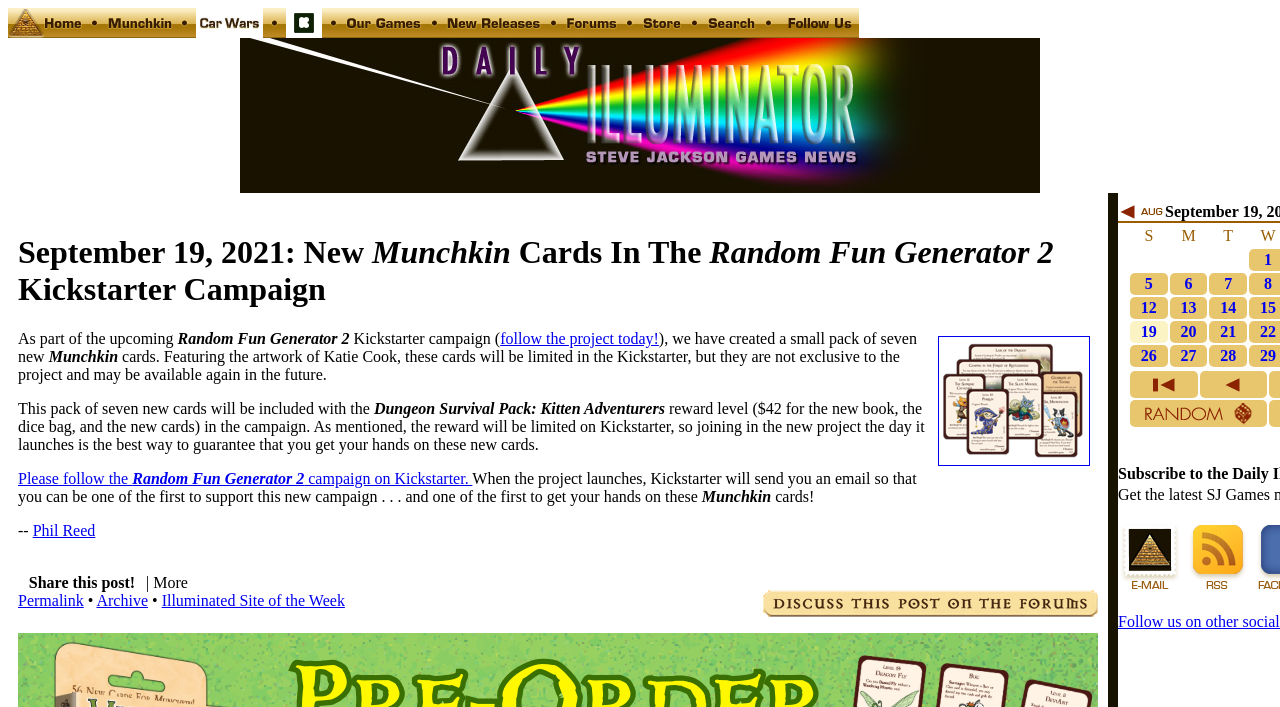What is the name of the campaign mentioned in the article?
Answer the question with a detailed and thorough explanation.

The article mentions a Kickstarter campaign, and the name of the campaign is Random Fun Generator 2, which is mentioned in the sentence 'As part of the upcoming Random Fun Generator 2 Kickstarter campaign...'.